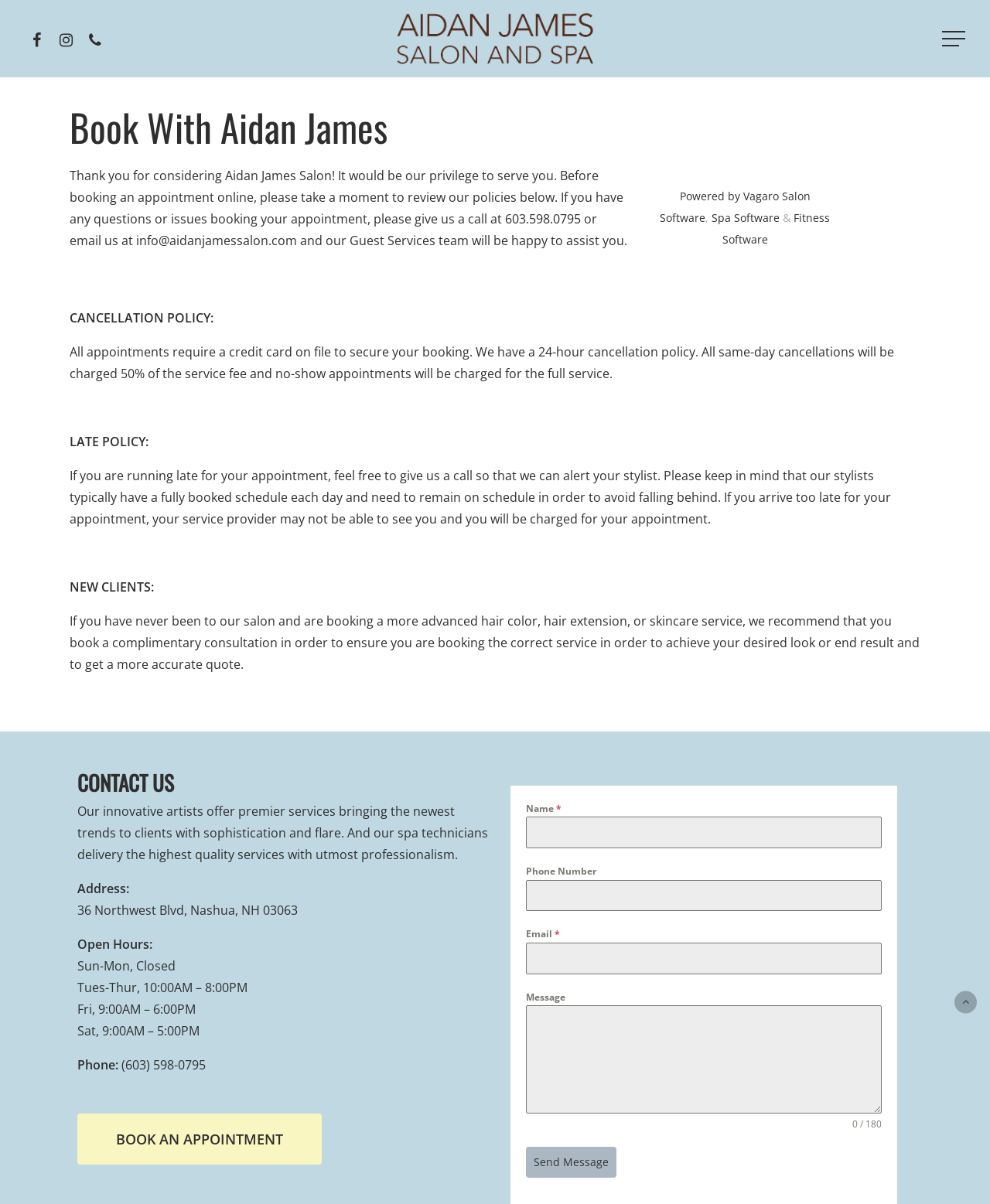Determine the bounding box coordinates of the clickable area required to perform the following instruction: "Click the 'Send Message' button". The coordinates should be represented as four float numbers between 0 and 1: [left, top, right, bottom].

[0.531, 0.952, 0.623, 0.978]